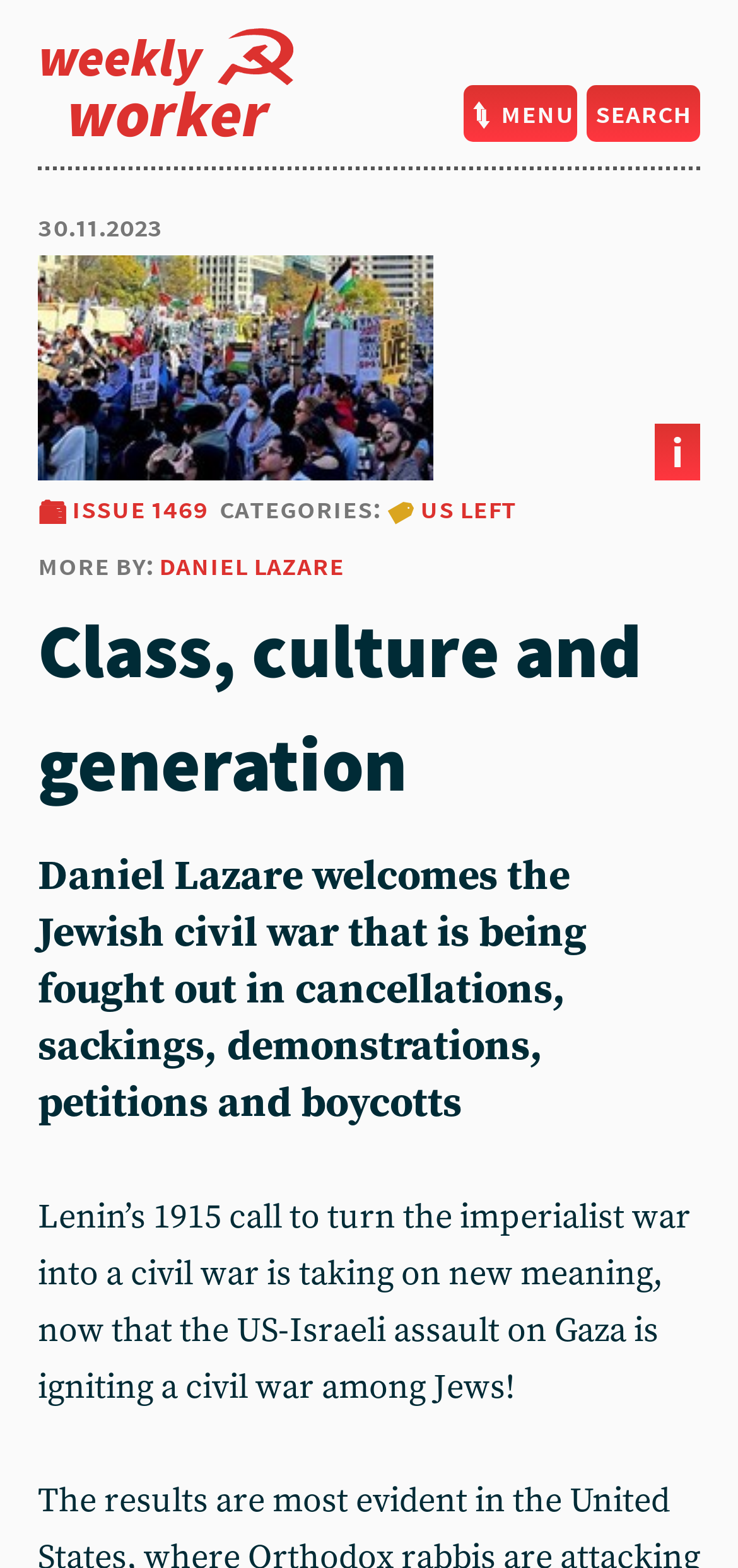What is the category mentioned on the webpage?
Please provide a comprehensive answer based on the information in the image.

I found the category 't us left' on the webpage, which is located in a heading element with a bounding box of [0.297, 0.306, 0.7, 0.343].